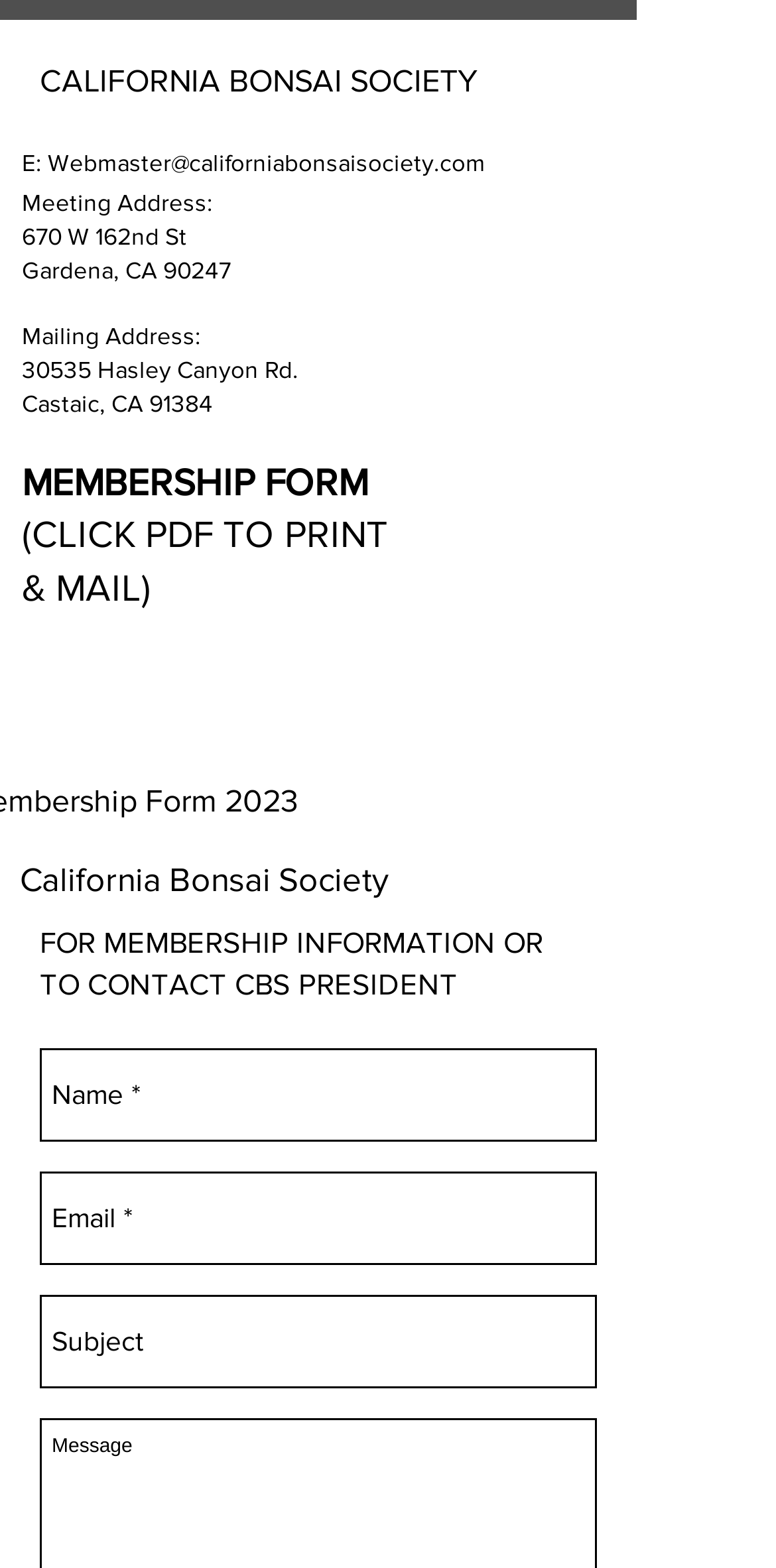Find and indicate the bounding box coordinates of the region you should select to follow the given instruction: "download the CBS membership form".

[0.028, 0.417, 0.223, 0.532]